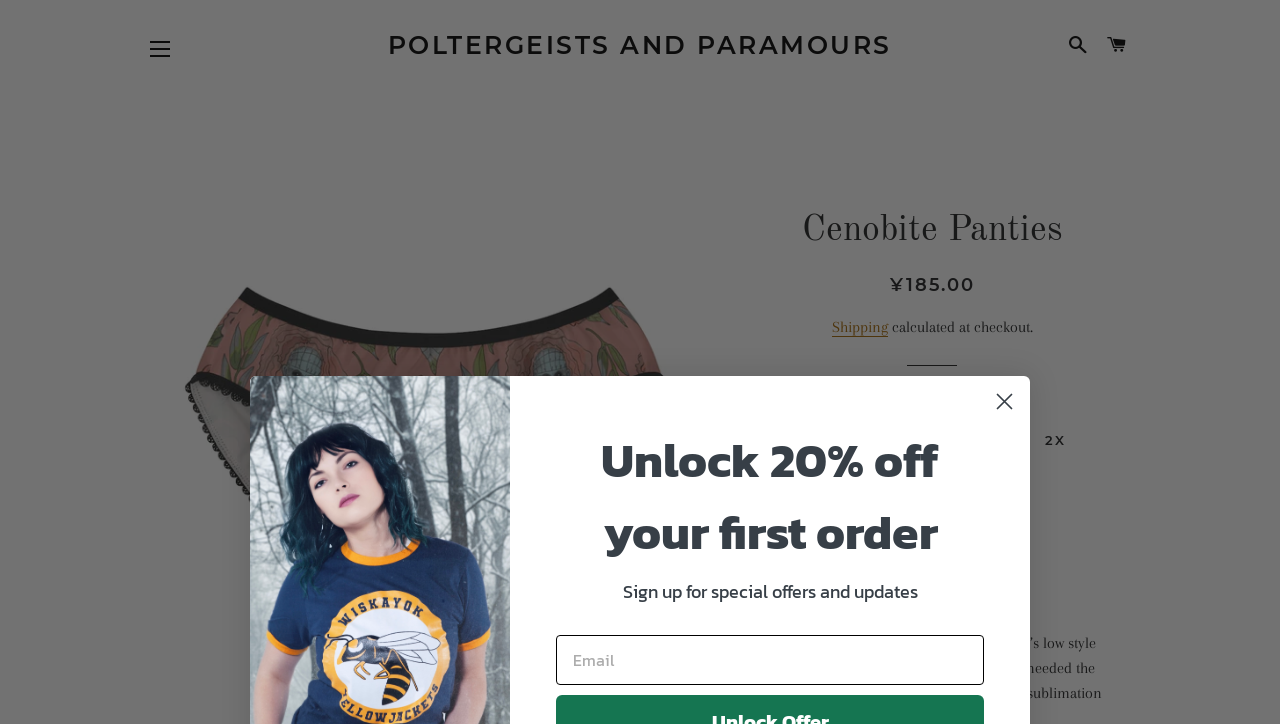Please identify the bounding box coordinates of the clickable element to fulfill the following instruction: "Enter email address". The coordinates should be four float numbers between 0 and 1, i.e., [left, top, right, bottom].

[0.434, 0.877, 0.769, 0.946]